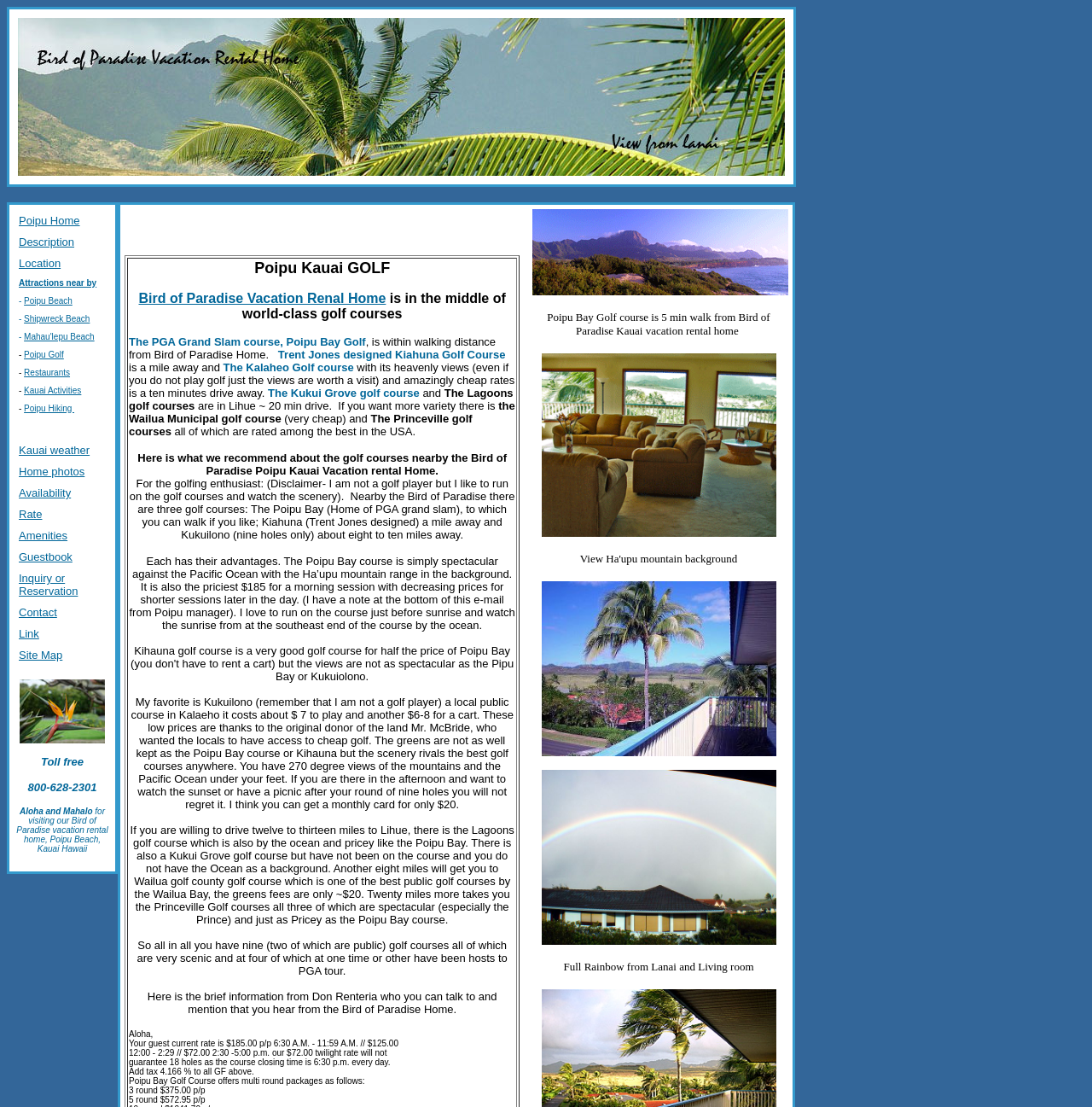Locate the bounding box coordinates of the element to click to perform the following action: 'Check Availability'. The coordinates should be given as four float values between 0 and 1, in the form of [left, top, right, bottom].

[0.014, 0.436, 0.1, 0.454]